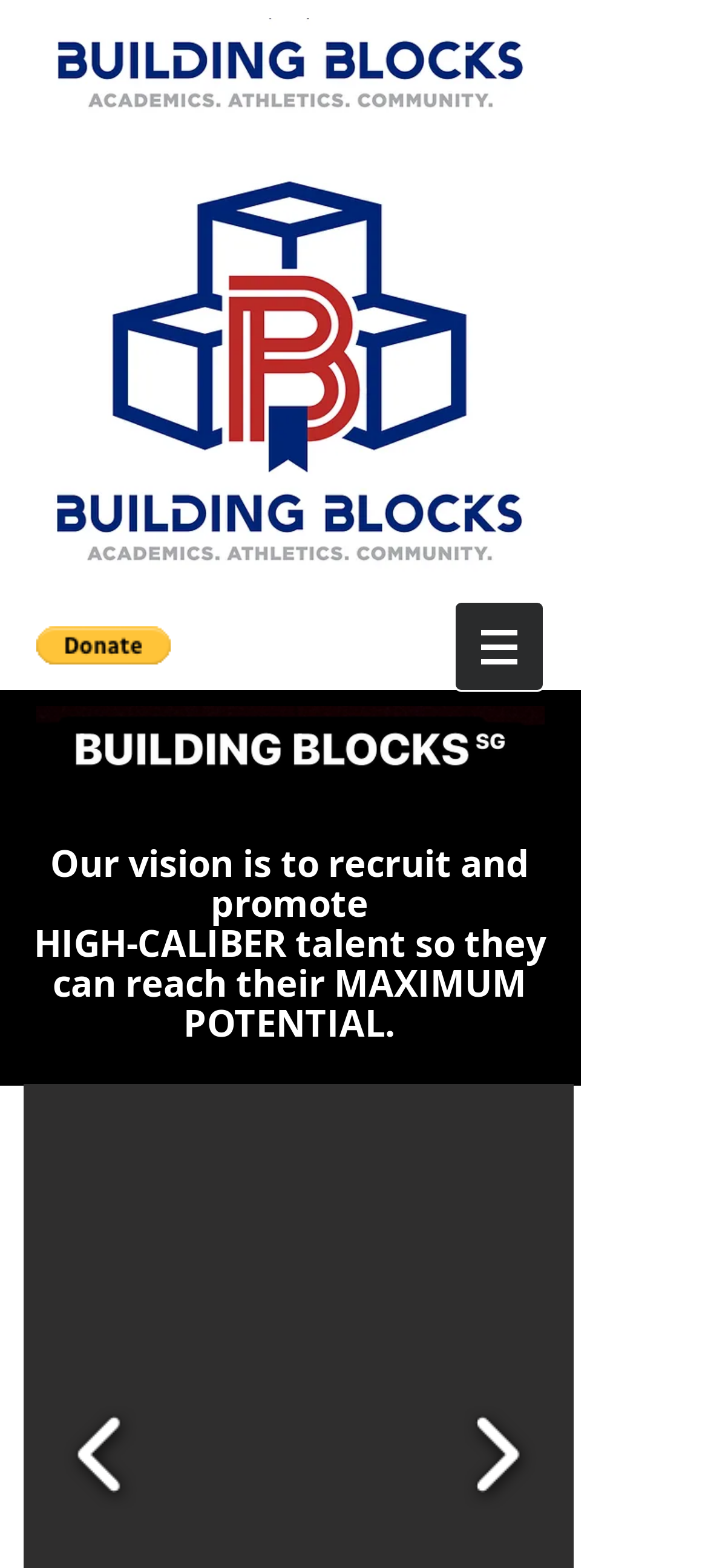Please reply to the following question with a single word or a short phrase:
What is the function of the navigation element 'Site'?

Navigation